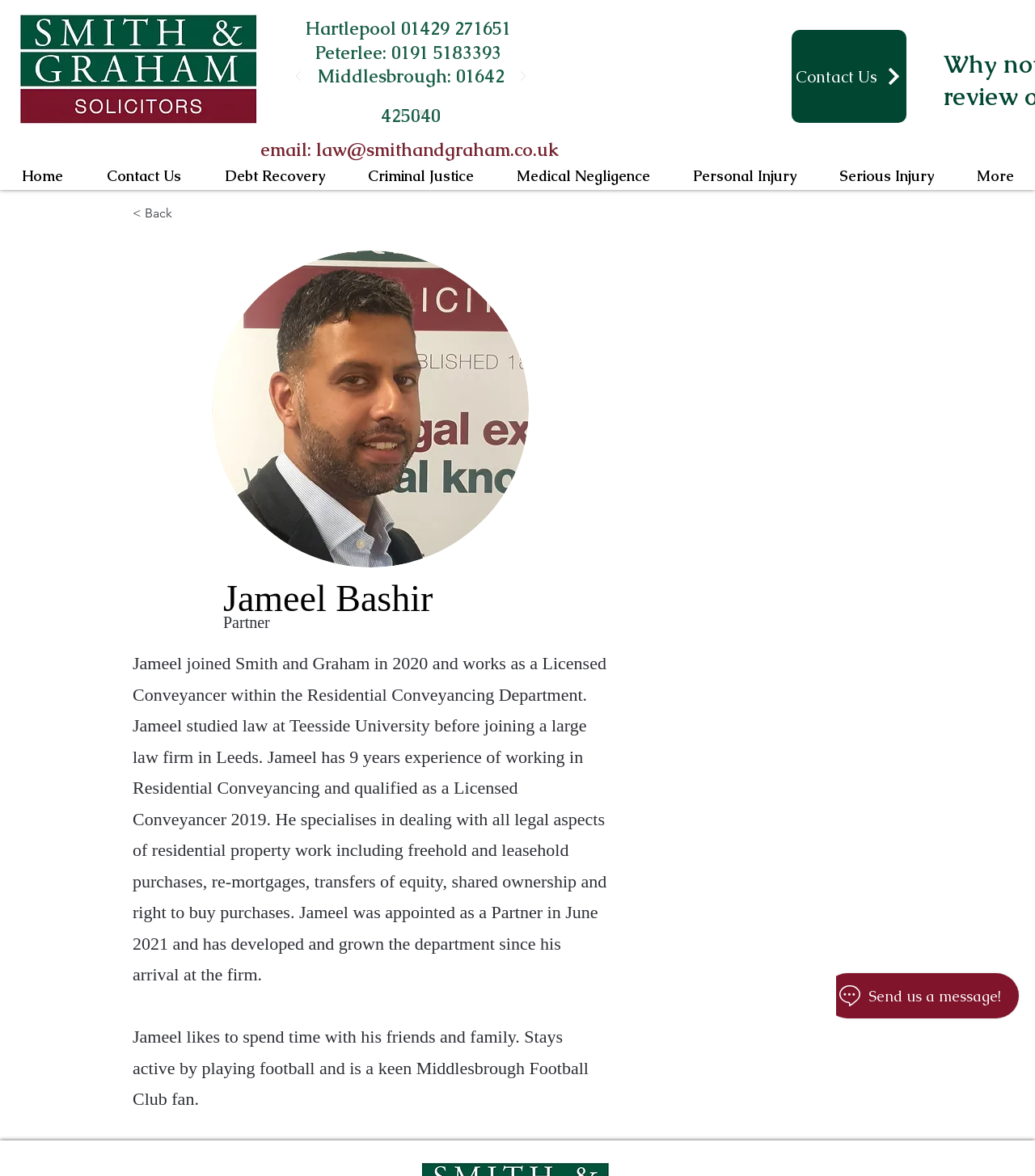Please give a concise answer to this question using a single word or phrase: 
What is the email address listed on the webpage?

law@smithandgraham.co.uk